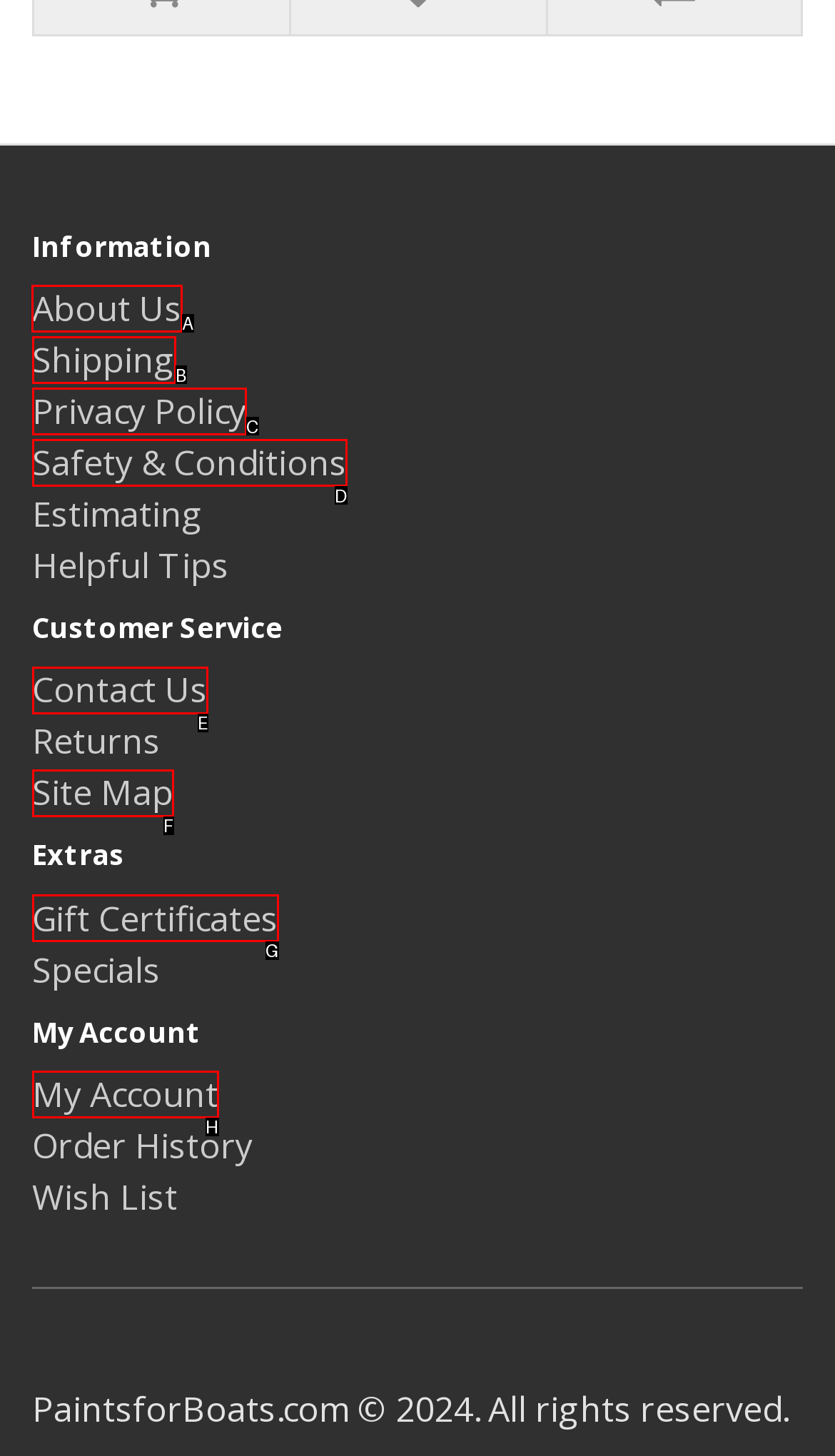Indicate which HTML element you need to click to complete the task: go to about us page. Provide the letter of the selected option directly.

A